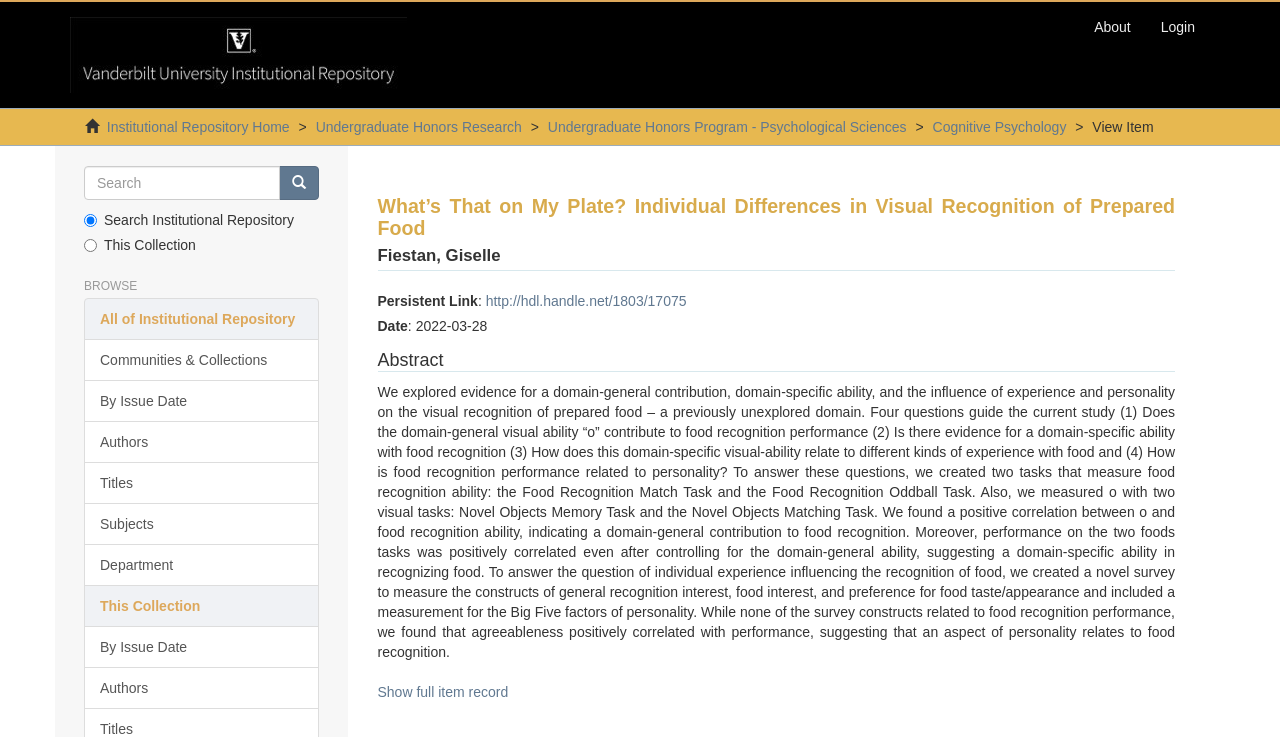Identify the bounding box for the UI element described as: "Authors". The coordinates should be four float numbers between 0 and 1, i.e., [left, top, right, bottom].

[0.066, 0.905, 0.249, 0.962]